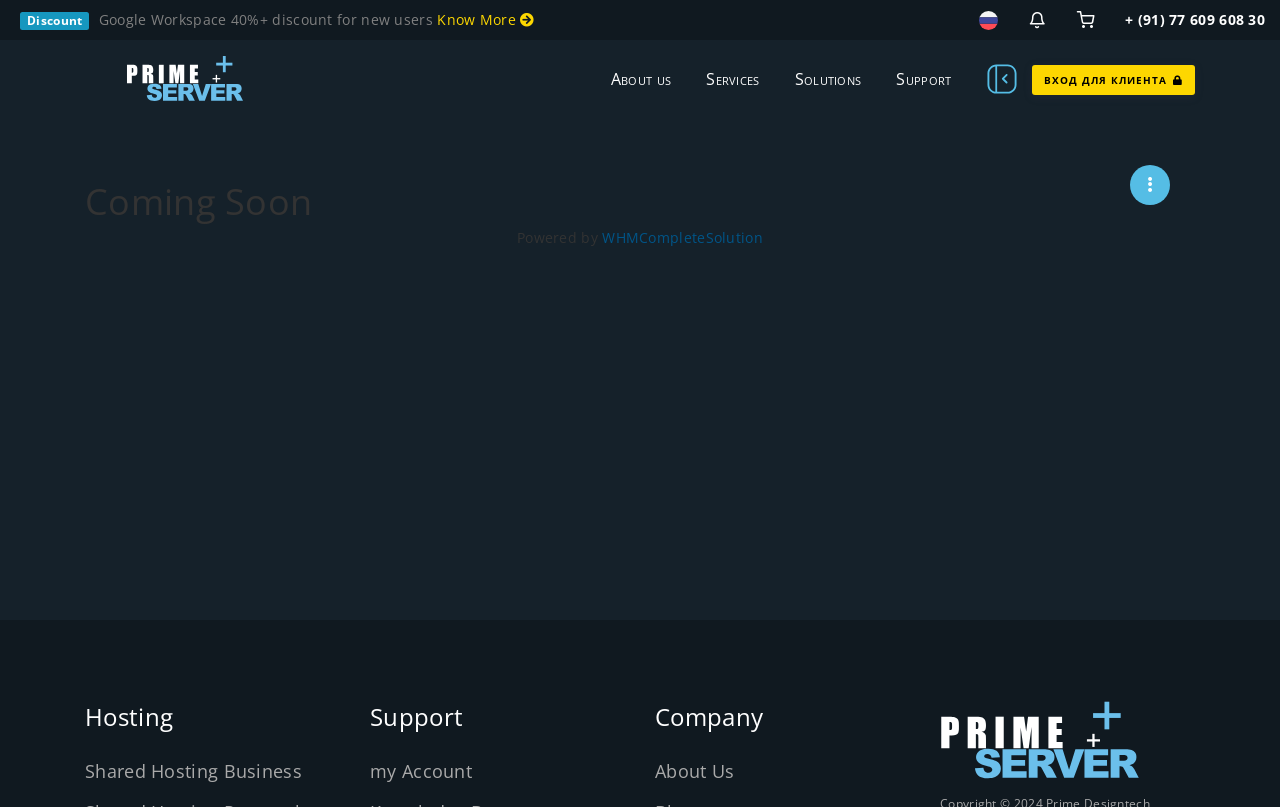Provide an in-depth caption for the elements present on the webpage.

This webpage appears to be a business website, likely related to hosting and technology services. At the top left, there is a prominent "Discount" label, accompanied by a brief description "Google Workspace 40%+ discount for new users" and a "Know More" link with an arrow icon. 

To the right of this section, there are several language options, including "Русский" (Russian) with a corresponding flag icon. Further to the right, there are additional links and icons, including a phone number "+ (91) 77 609 608 30" and a few social media or profile icons.

Below this top section, there is a navigation menu with links to "About us", "Services", "Solutions", and "Support". To the right of this menu, there is a "ВХОД ДЛЯ КЛИЕНТА" (Client Login) button with a lock icon. 

On the lower half of the page, there is a prominent "Coming Soon" heading, suggesting that new features or services are being developed. Below this, there is a "Powered by" label with a link to "WHMCompleteSolution". 

At the bottom of the page, there are three columns of links and text, labeled "Hosting", "Support", and "Company". Each column contains a brief description and a link to a related page, such as "Shared Hosting Business" or "About Us". To the right of these columns, there is a large image that takes up most of the bottom section of the page.